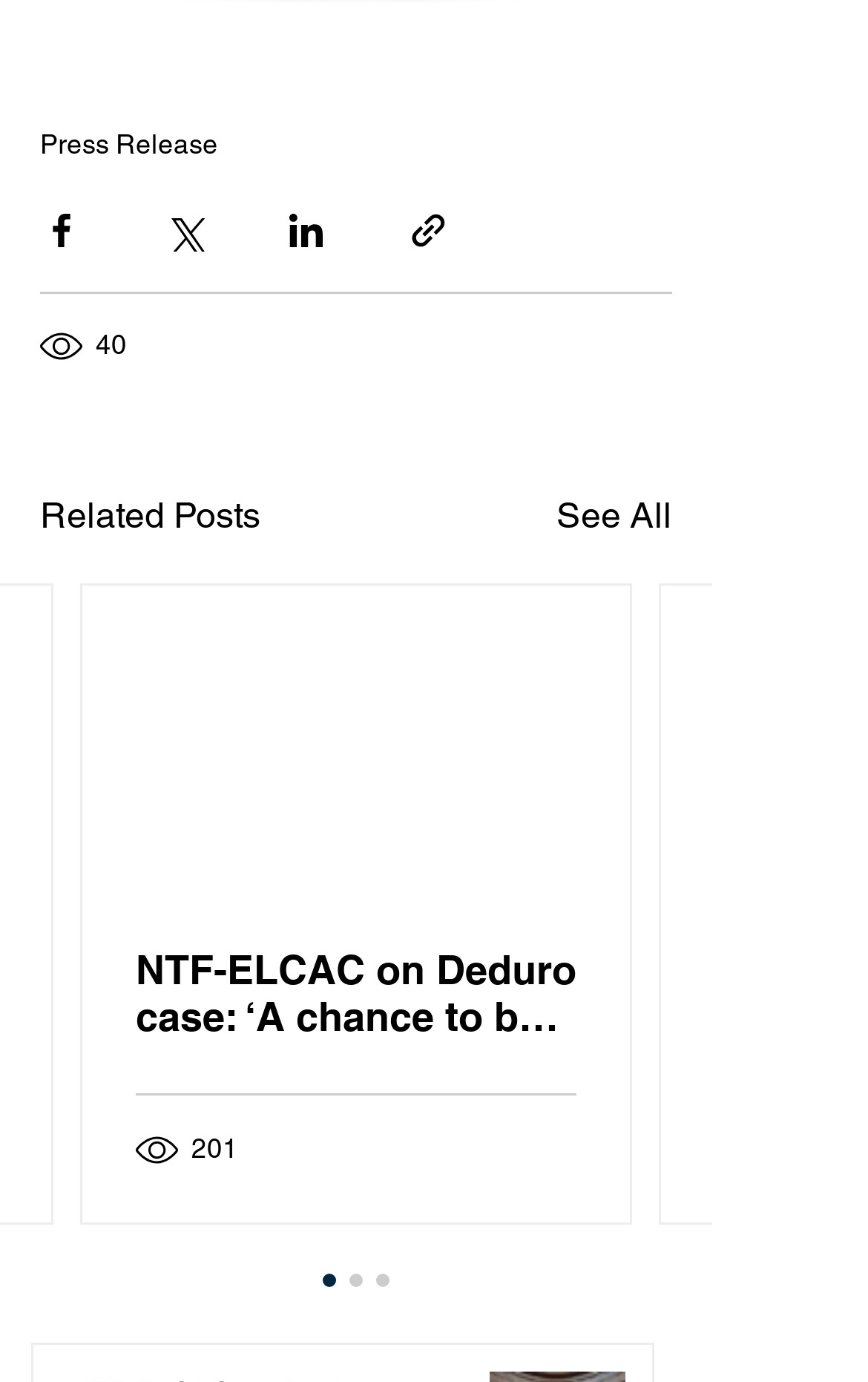What is the purpose of the 'See All' link?
Kindly offer a comprehensive and detailed response to the question.

The 'See All' link is placed next to the 'Related Posts' heading, suggesting that it is meant to take the user to a page where all related posts can be viewed.